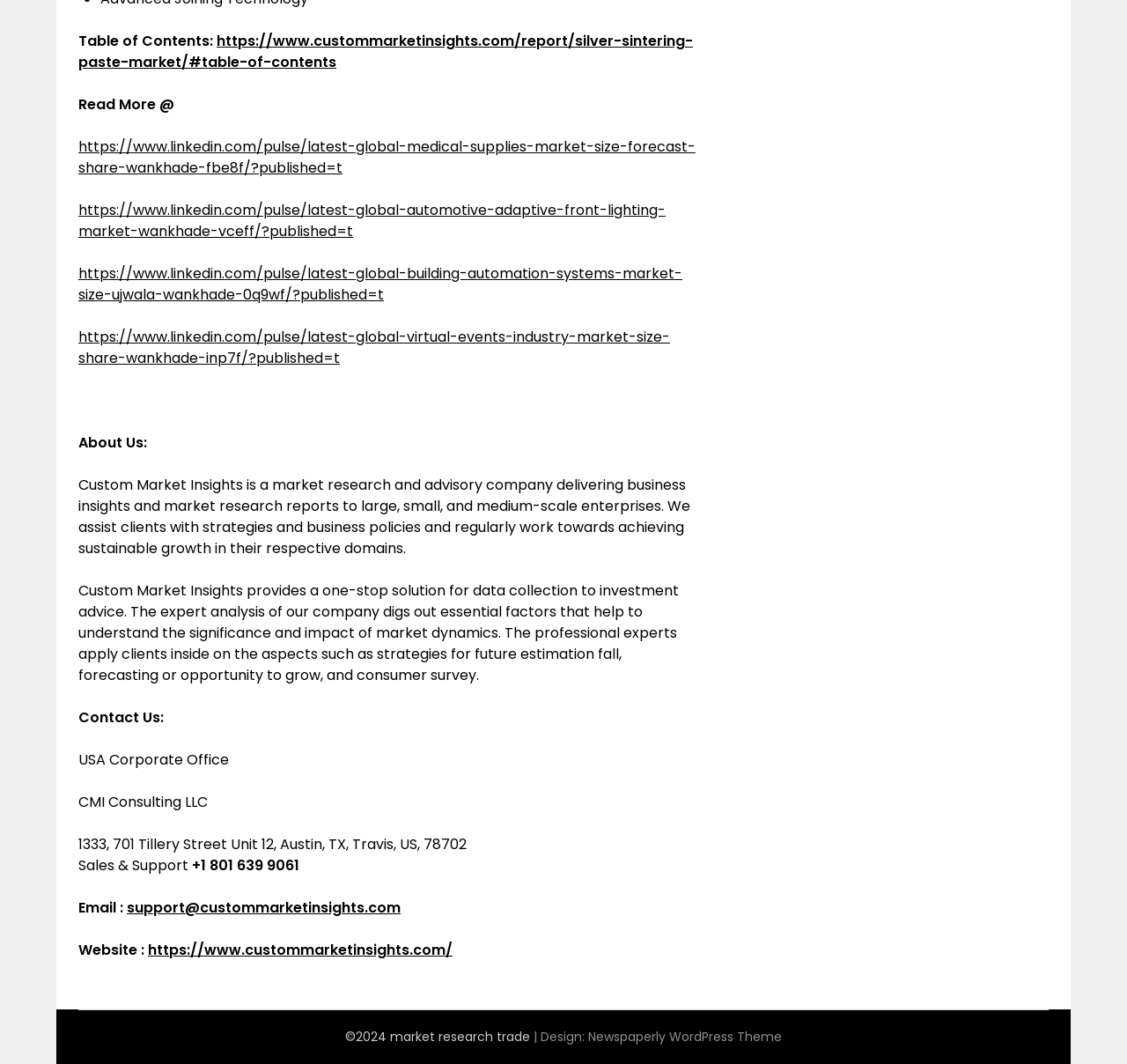Please respond in a single word or phrase: 
What is the address of the USA Corporate Office?

1333, 701 Tillery Street Unit 12, Austin, TX, Travis, US, 78702